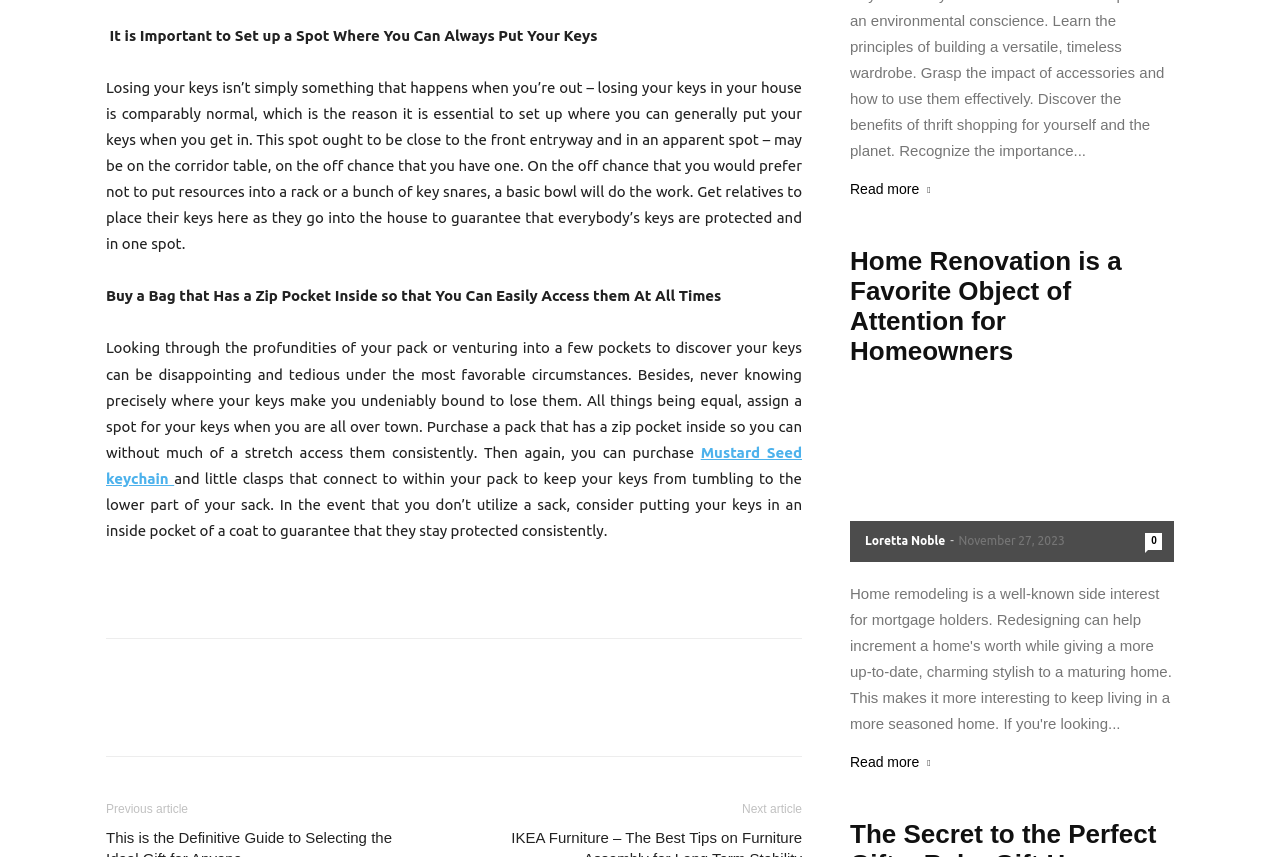Identify the bounding box for the UI element described as: "Pinterest". The coordinates should be four float numbers between 0 and 1, i.e., [left, top, right, bottom].

[0.119, 0.332, 0.17, 0.379]